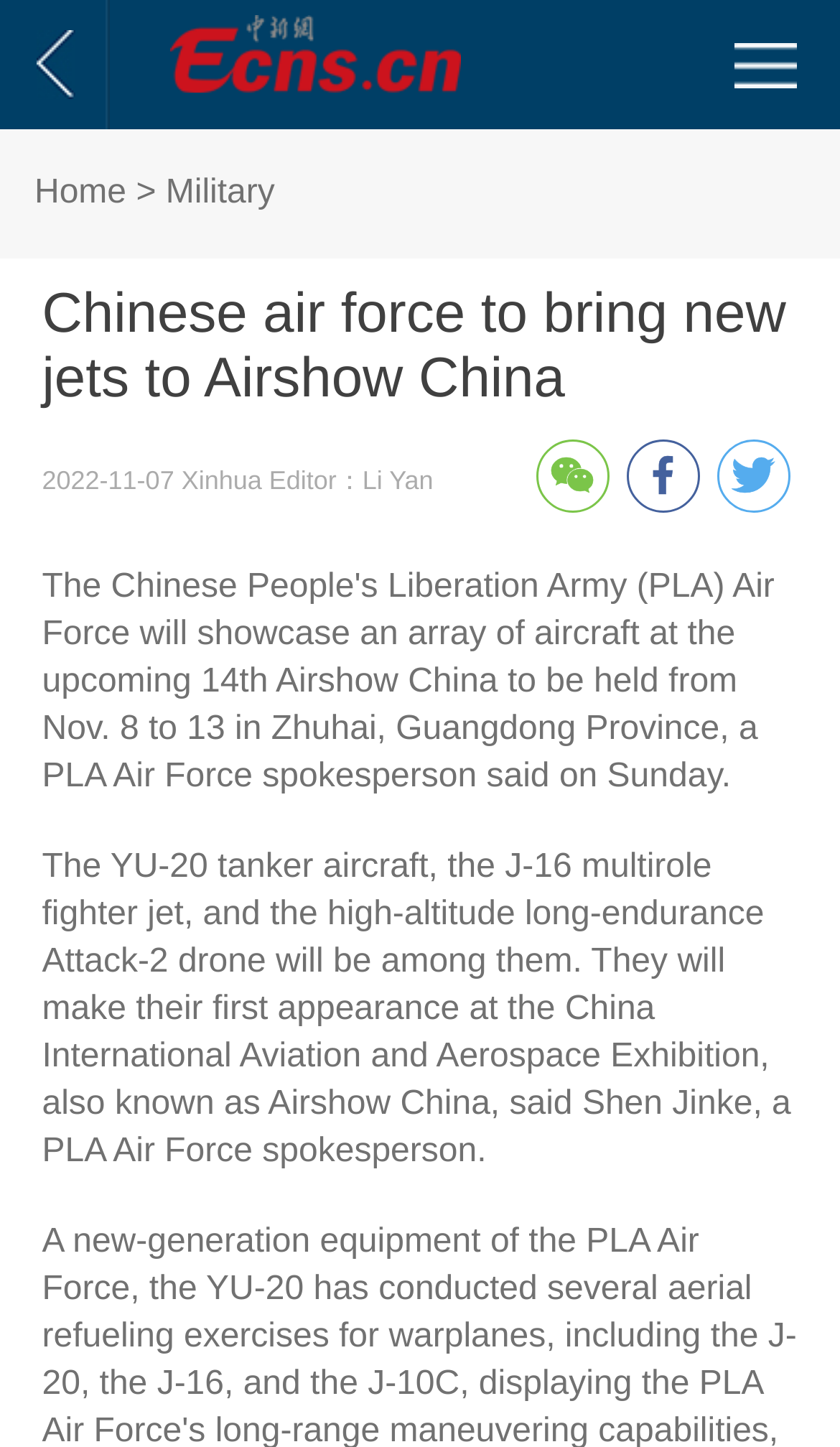What is the name of the exhibition mentioned in the article?
Refer to the image and respond with a one-word or short-phrase answer.

Airshow China